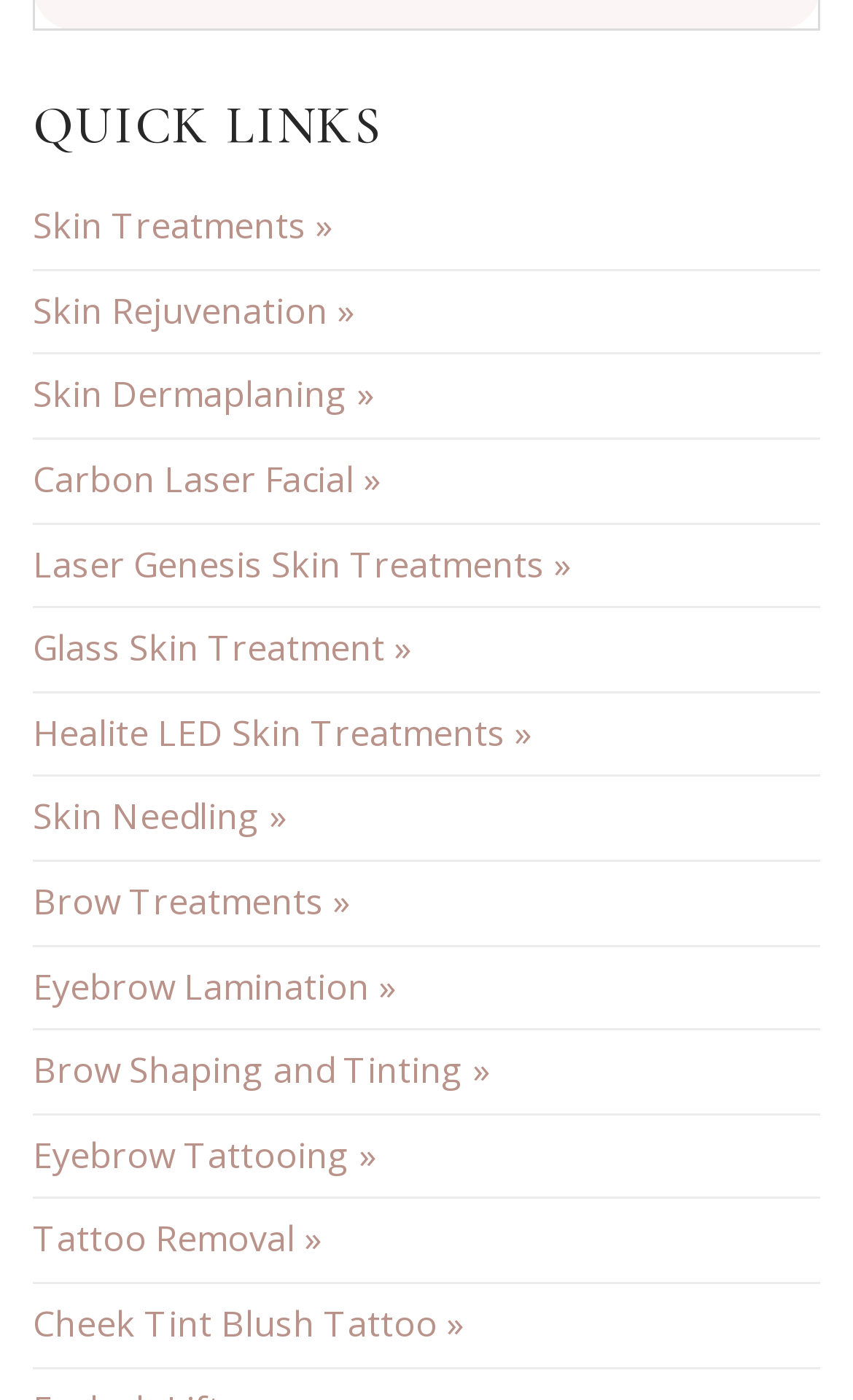How many brow treatments are listed?
Based on the image, answer the question with a single word or brief phrase.

4